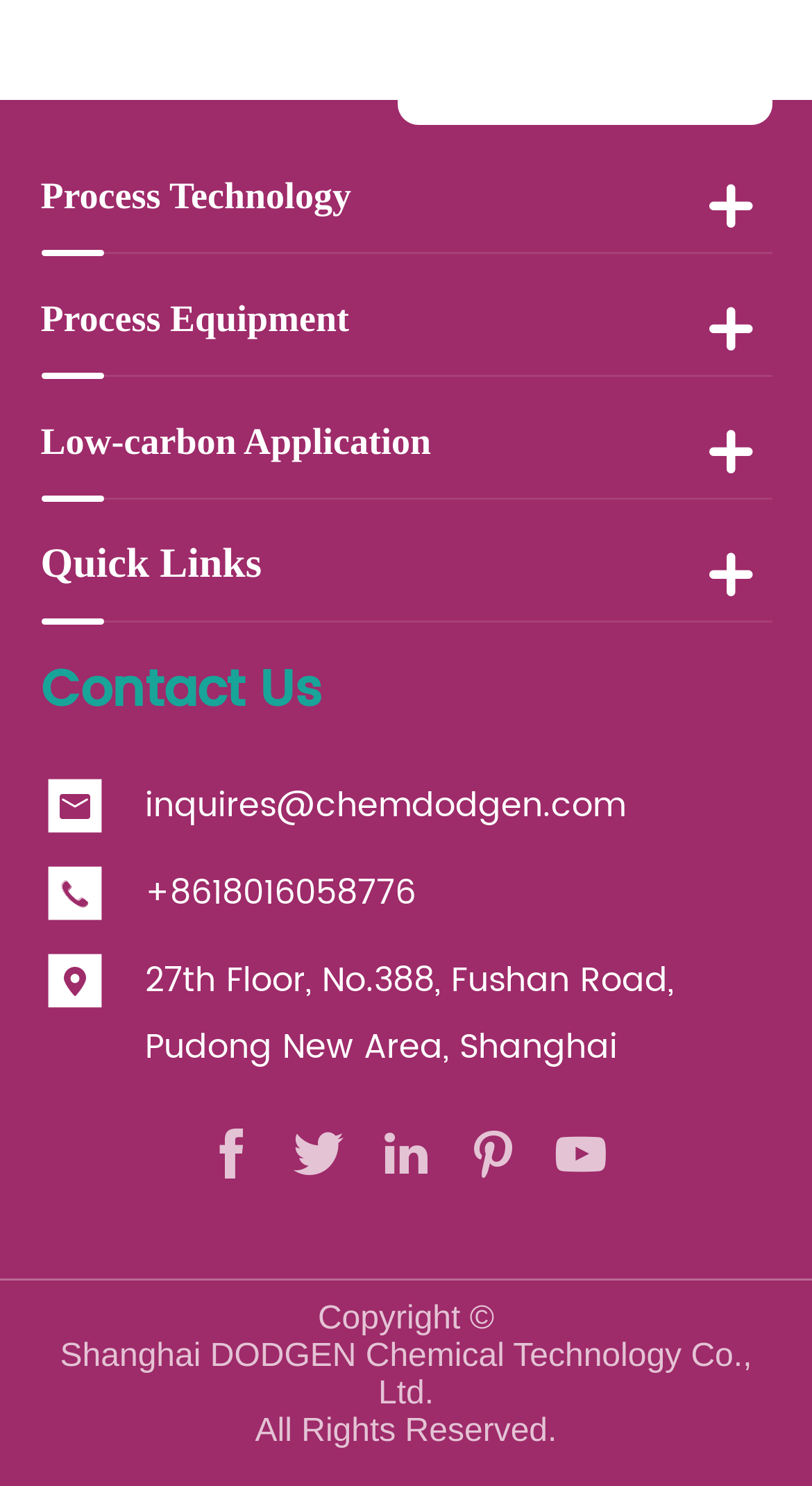Refer to the image and offer a detailed explanation in response to the question: What is the company's name?

I found the company name by looking at the bottom of the webpage, where there is a link with the company name and a copyright statement.